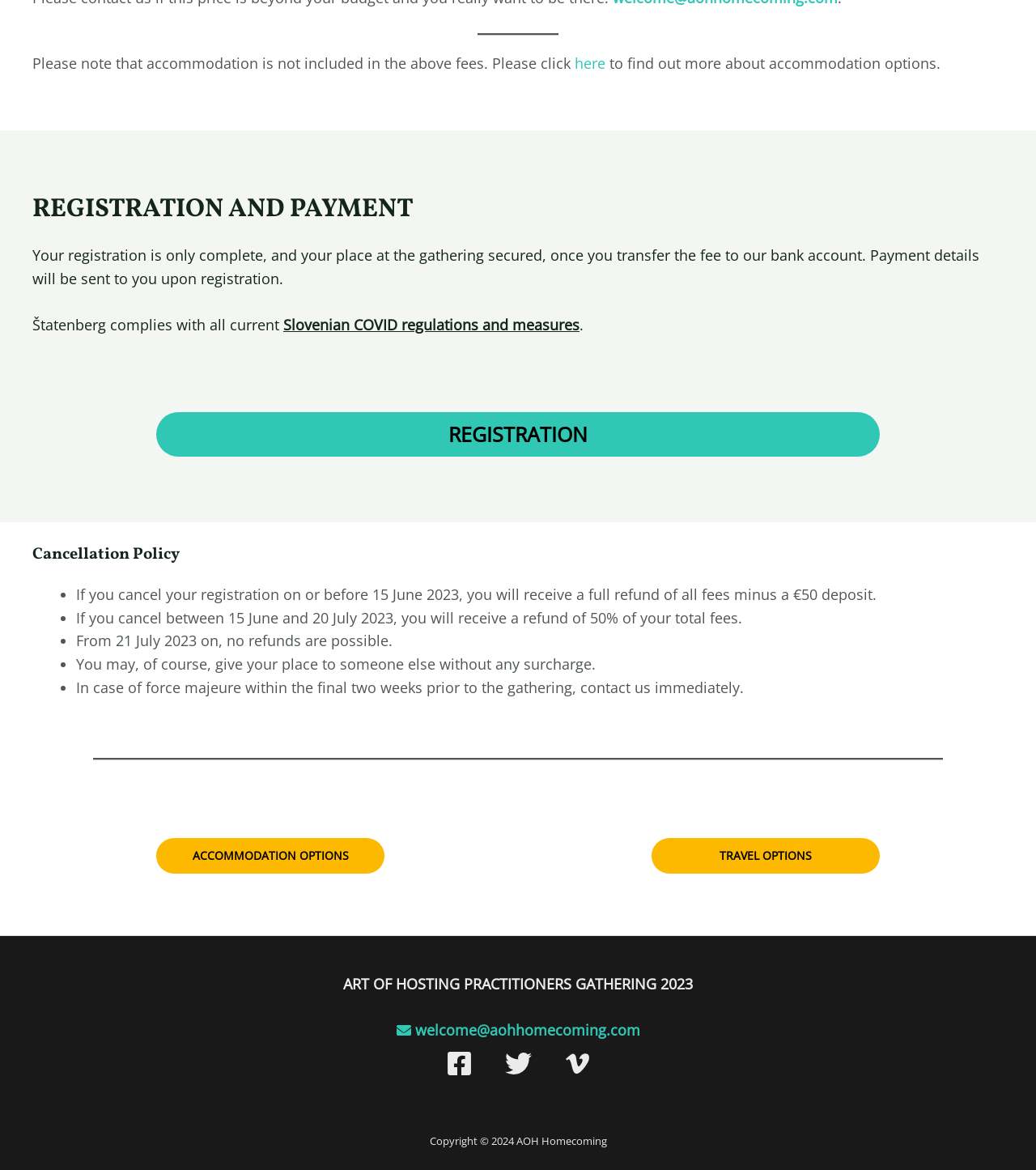What is the cancellation policy?
Based on the screenshot, provide your answer in one word or phrase.

Refund depends on date